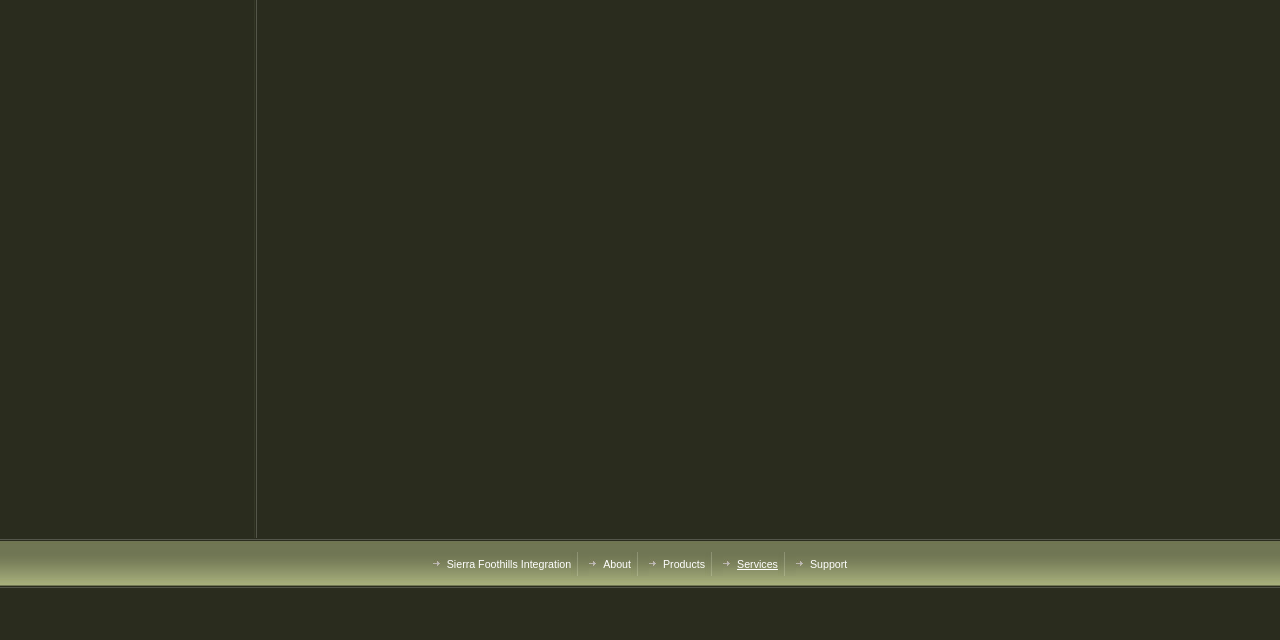Based on the provided description, "Support", find the bounding box of the corresponding UI element in the screenshot.

[0.633, 0.871, 0.662, 0.89]